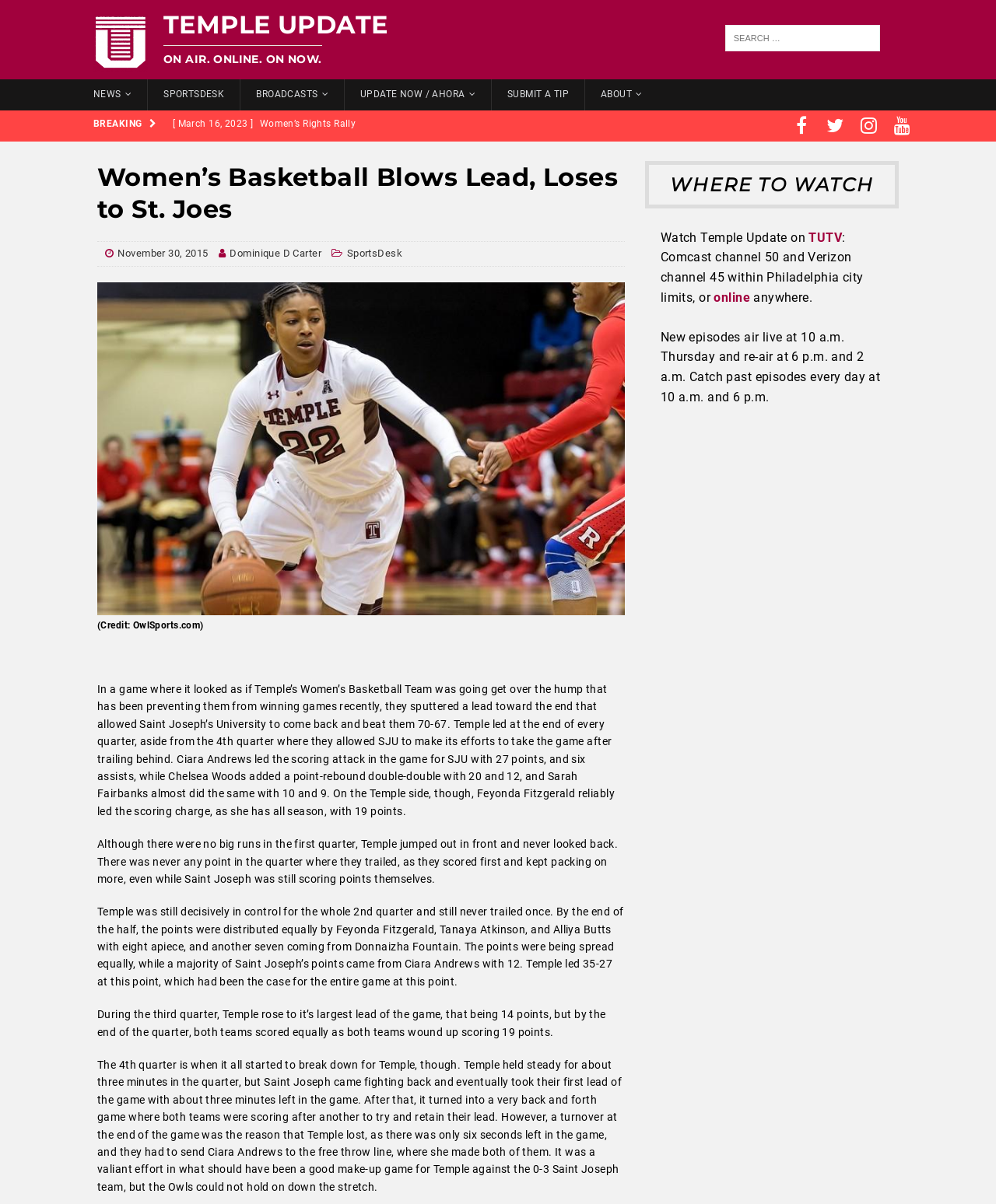Give the bounding box coordinates for this UI element: "Update Now / Ahora". The coordinates should be four float numbers between 0 and 1, arranged as [left, top, right, bottom].

[0.345, 0.066, 0.493, 0.091]